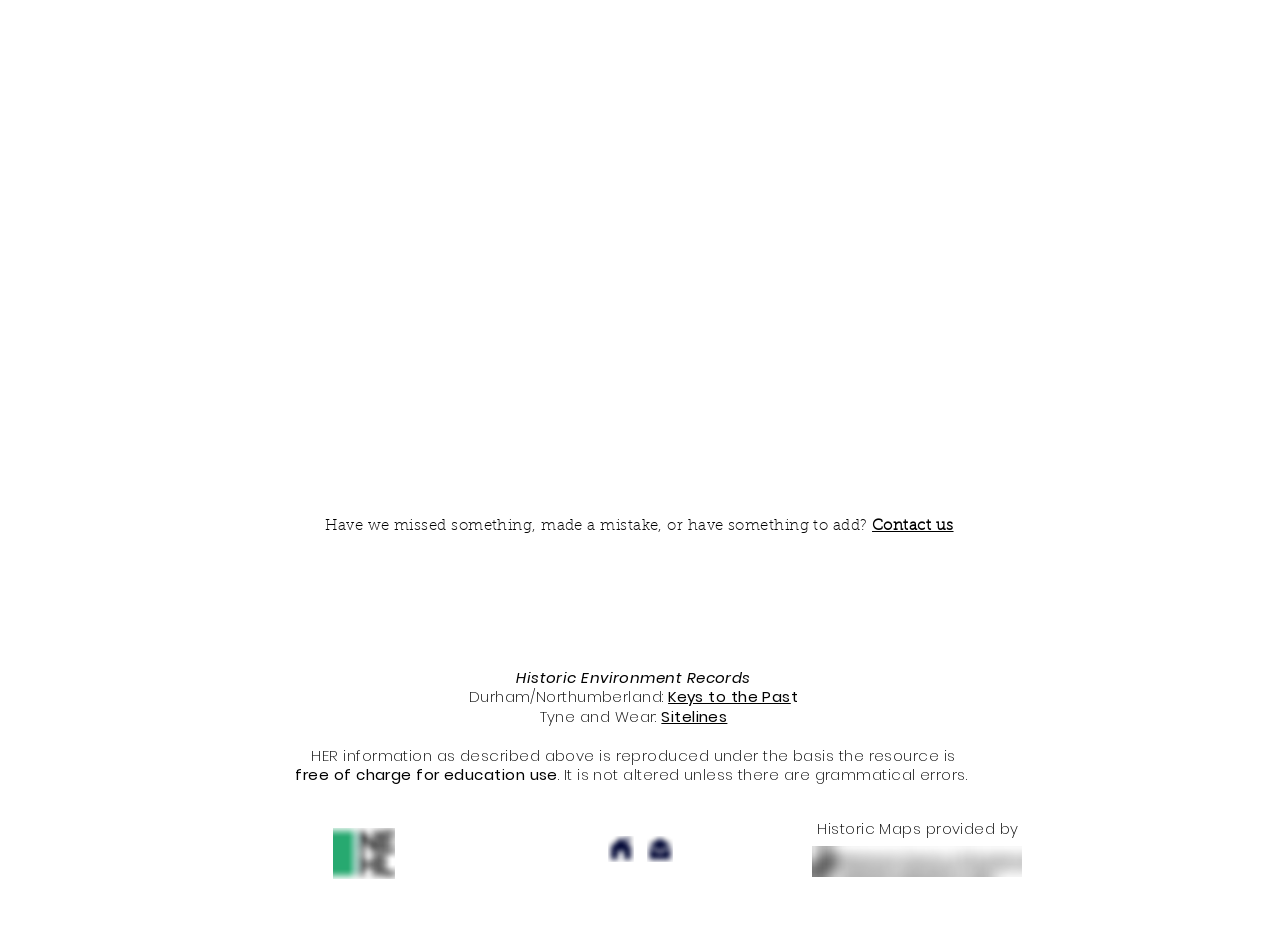What is the source of the historic photograph?
Examine the image and provide an in-depth answer to the question.

The answer can be found in the StaticText element with the text 'The bowling green can be seen at the bottom of the shot. Source: Historic England Archive (RAF photography) Historic England Photograph: raf_58_b_59_vp1_5147 flown 30/07/1948'.